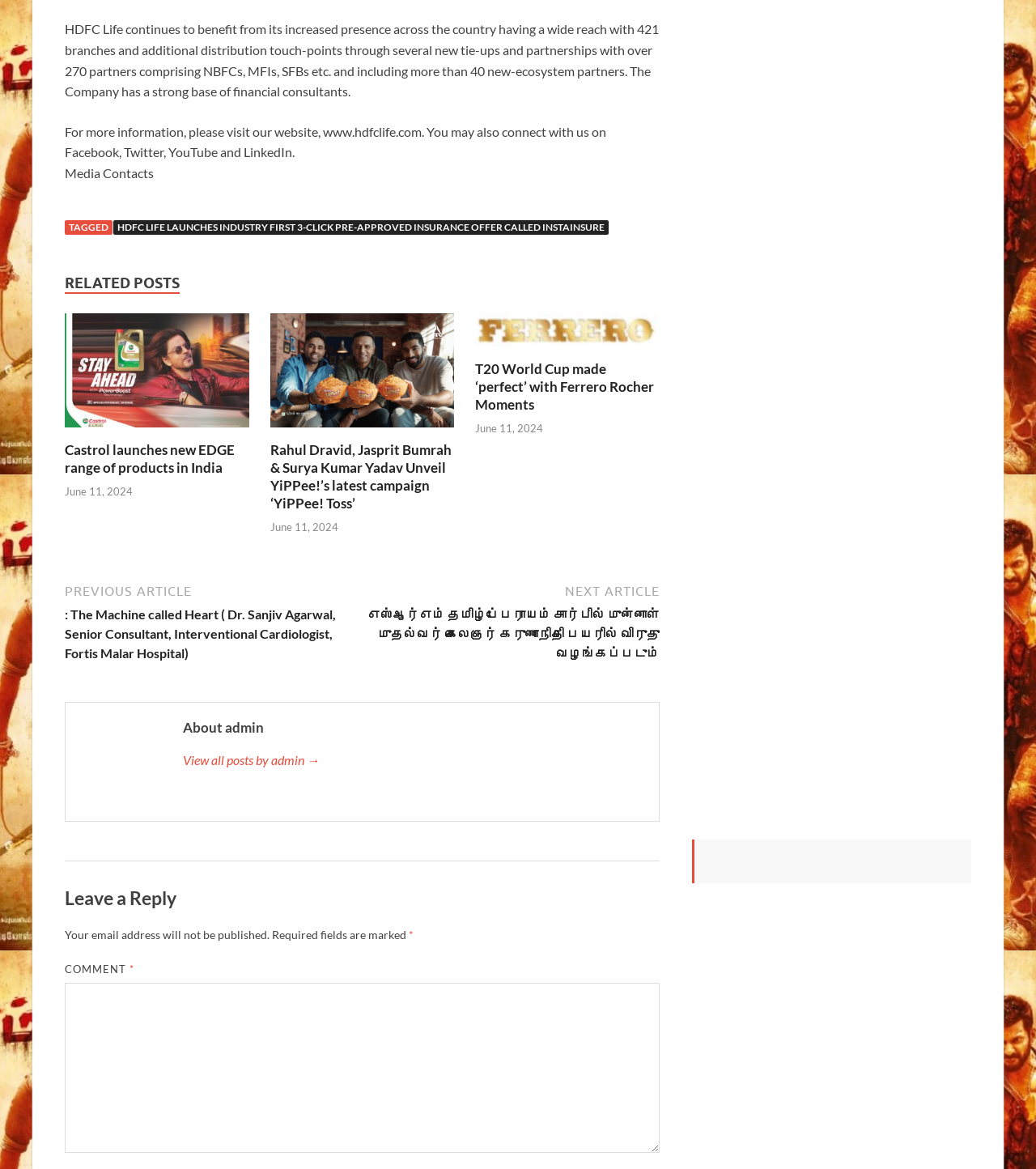Show the bounding box coordinates of the element that should be clicked to complete the task: "View all posts by admin".

[0.177, 0.642, 0.62, 0.658]